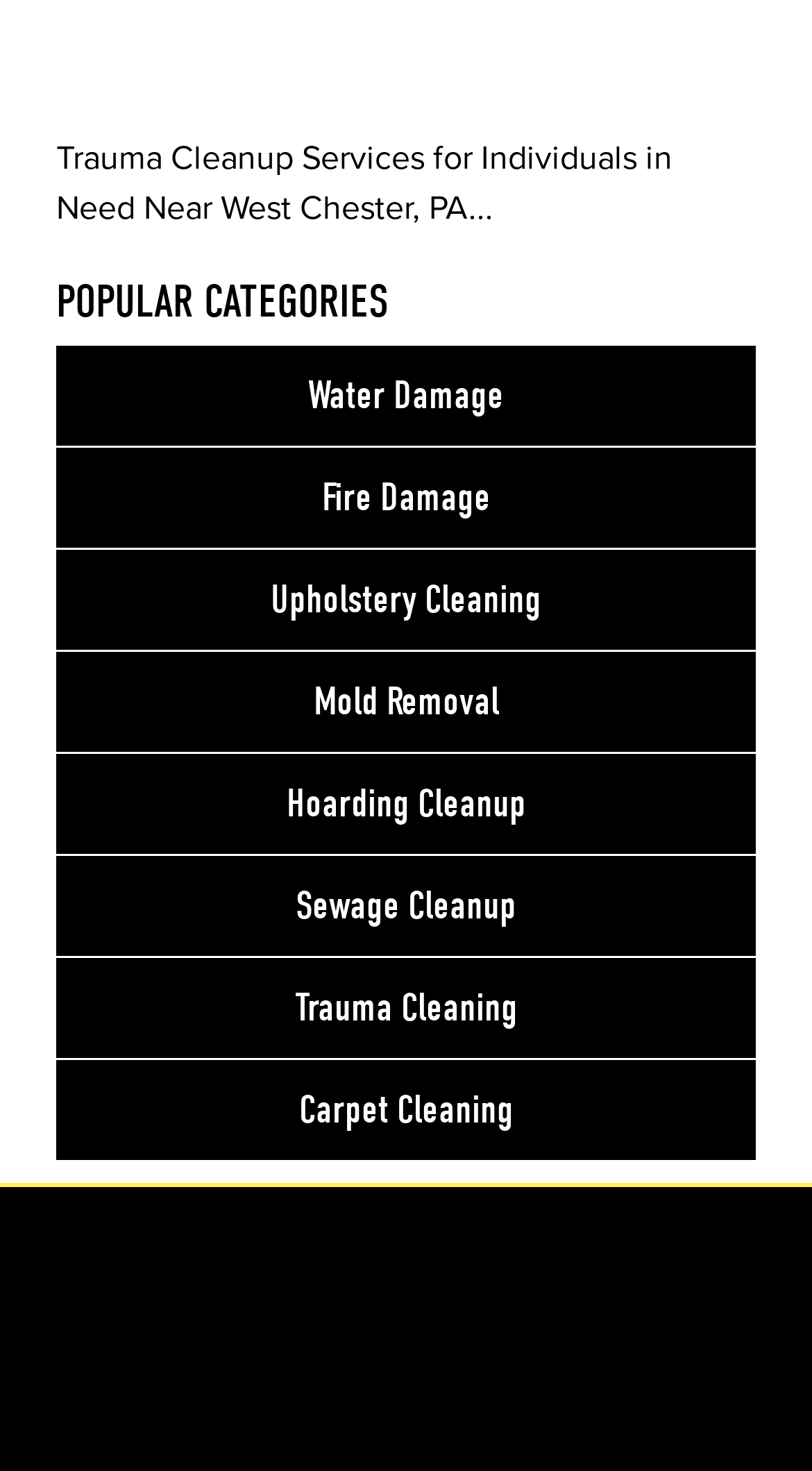Please answer the following question using a single word or phrase: 
How many categories are listed?

8